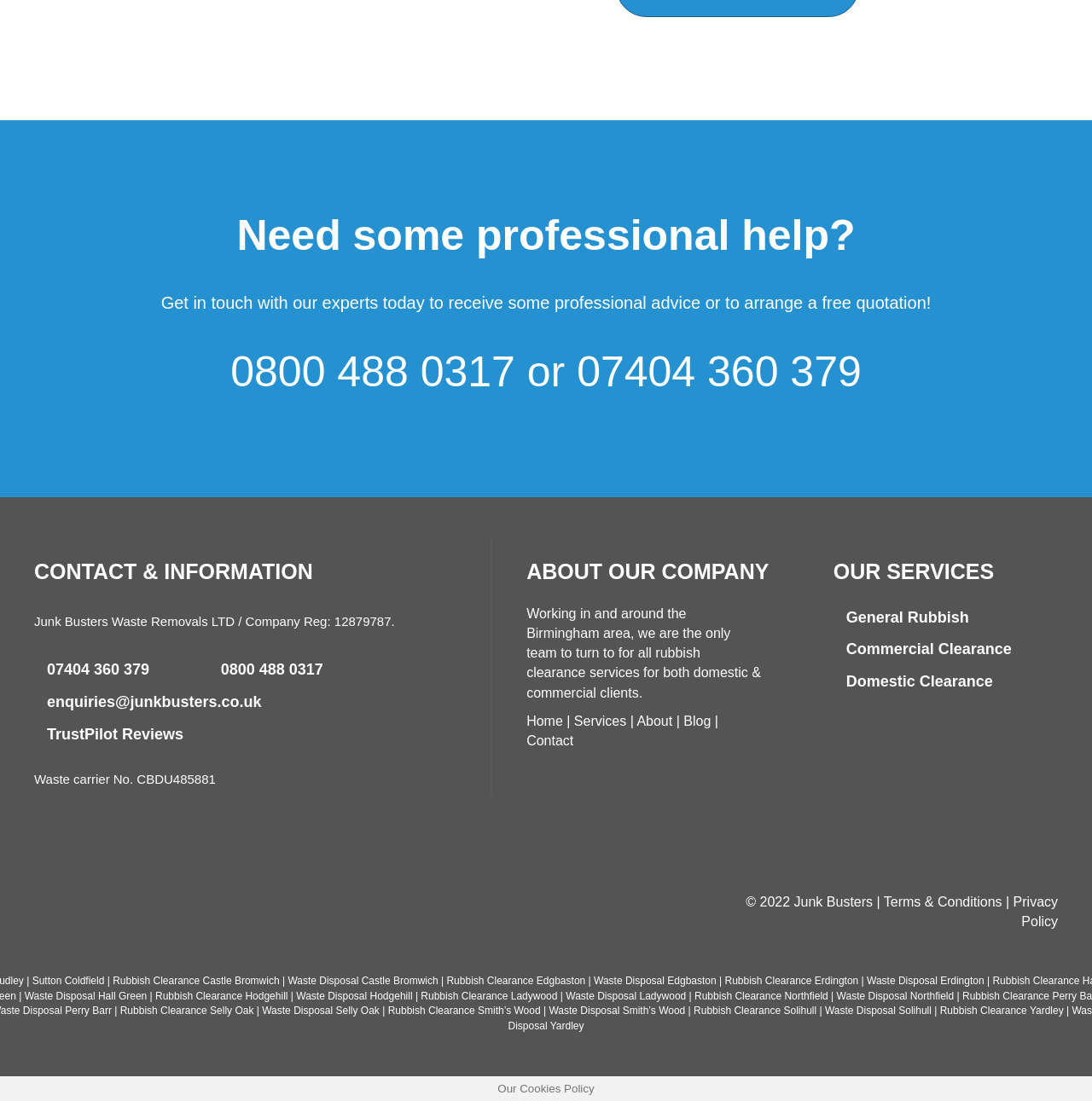Locate the bounding box coordinates of the element that should be clicked to fulfill the instruction: "Learn about domestic clearance services".

[0.775, 0.611, 0.909, 0.627]